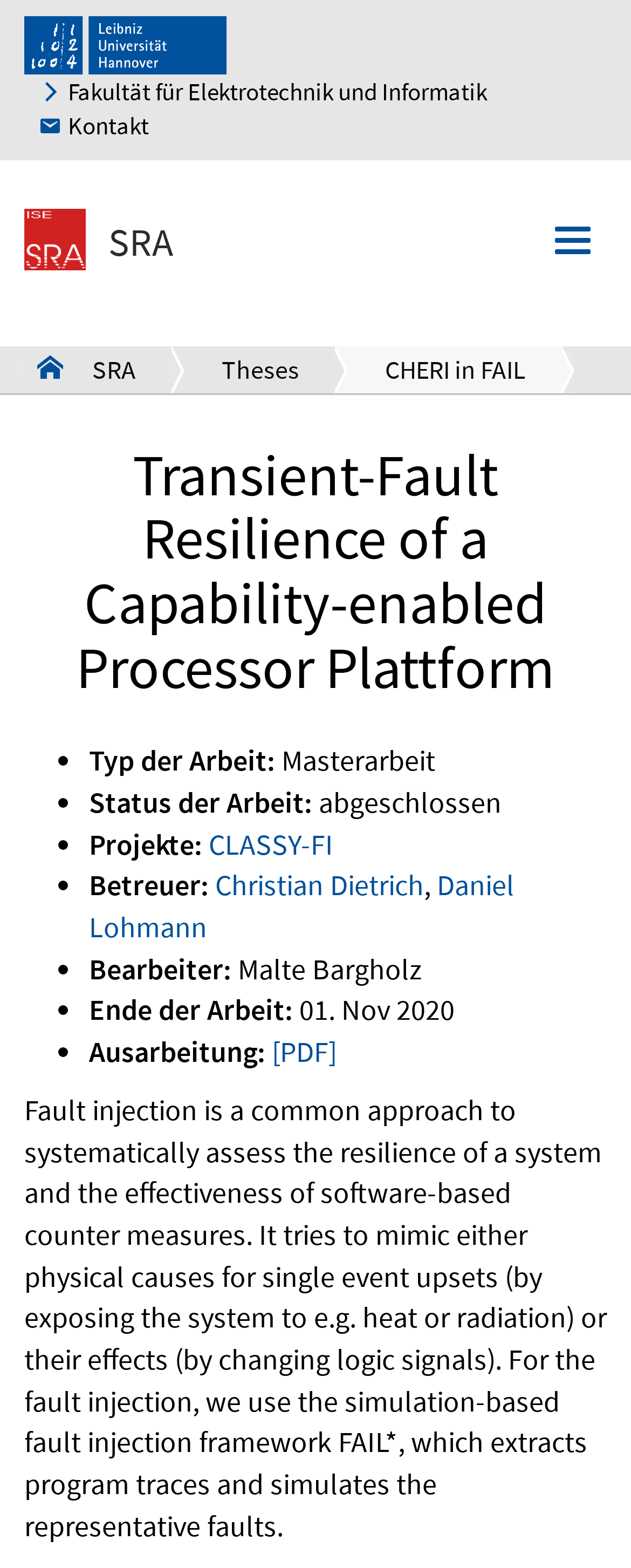Please locate the bounding box coordinates of the element that needs to be clicked to achieve the following instruction: "contact". The coordinates should be four float numbers between 0 and 1, i.e., [left, top, right, bottom].

[0.064, 0.07, 0.236, 0.092]